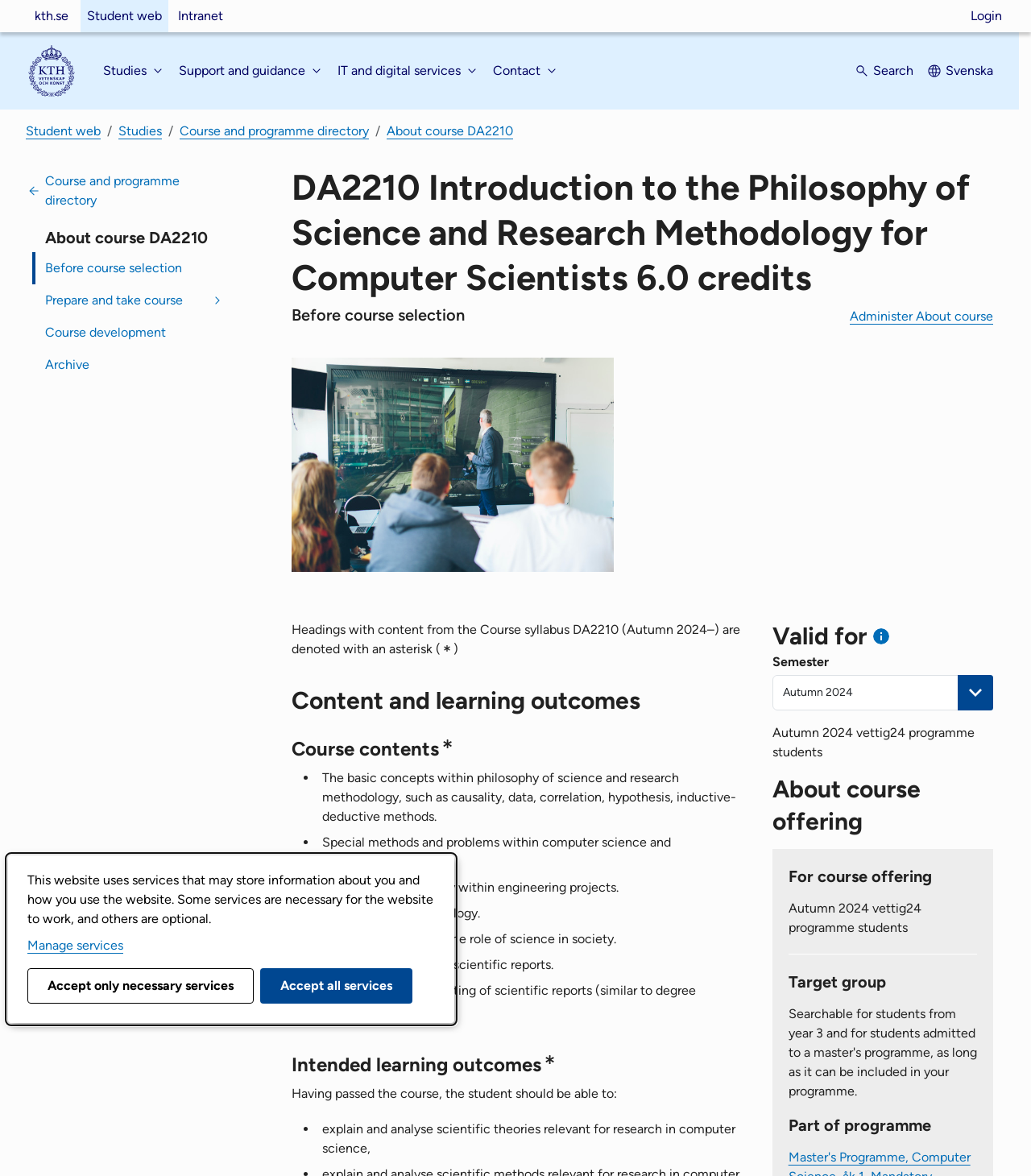What is the target group for this course?
Please craft a detailed and exhaustive response to the question.

The target group for this course is not explicitly mentioned on the webpage. However, it can be inferred that the course is intended for computer science students, as it is listed under the 'Studies' section and has a specific focus on research methodology for computer scientists.